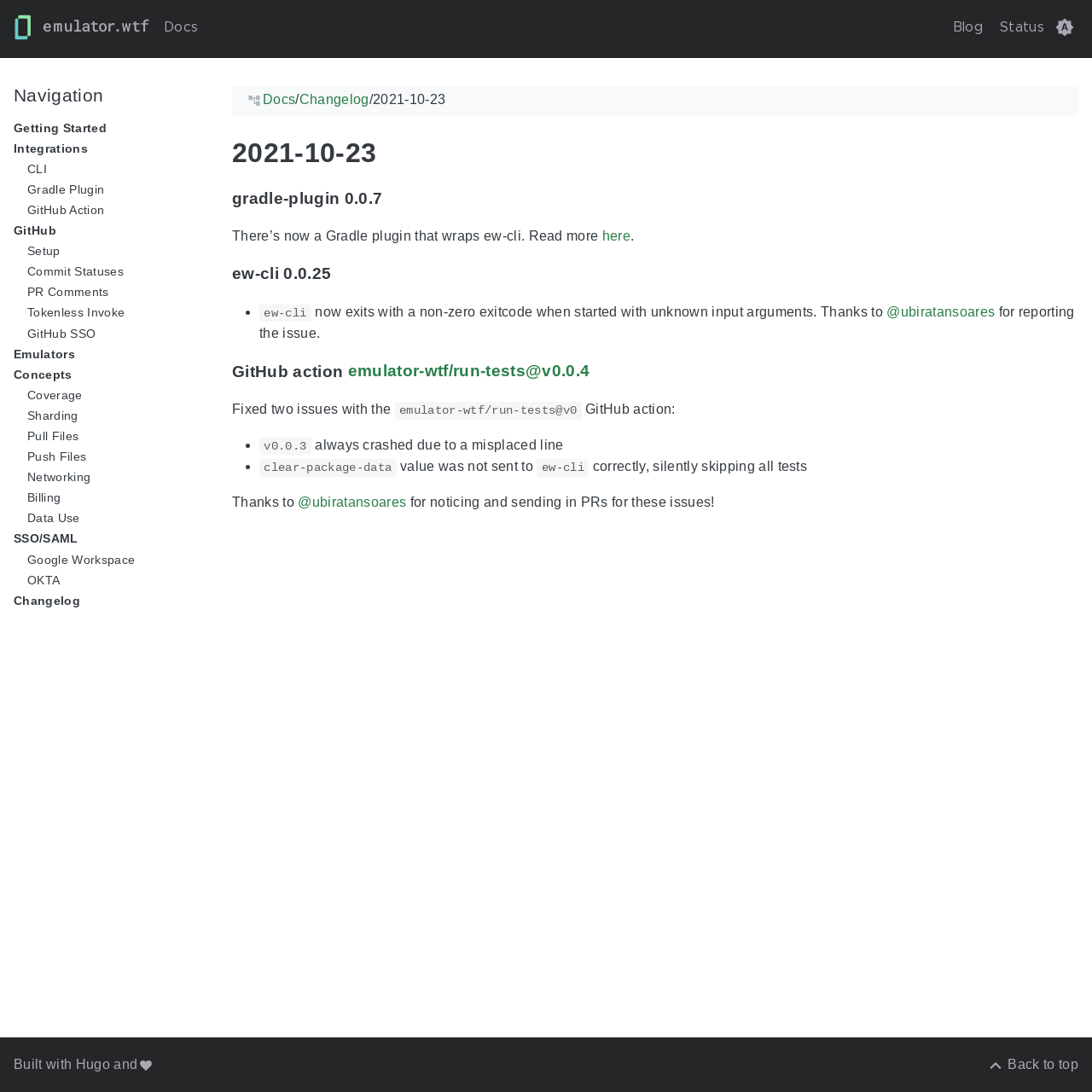Kindly determine the bounding box coordinates for the area that needs to be clicked to execute this instruction: "Browse curtains and shades".

None